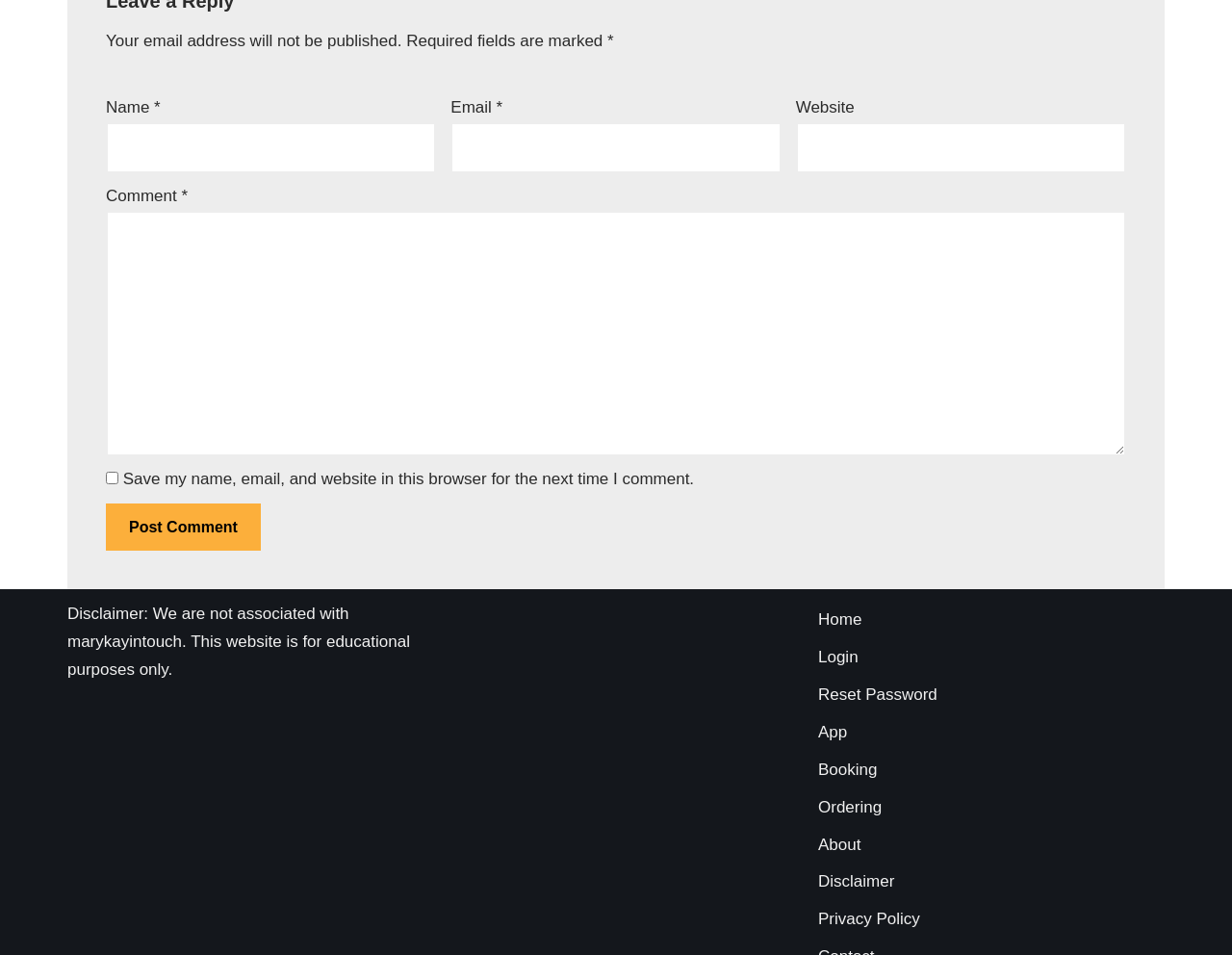Using the information in the image, give a comprehensive answer to the question: 
What is the purpose of the checkbox?

The checkbox is located below the comment textbox and is labeled 'Save my name, email, and website in this browser for the next time I comment.' This suggests that its purpose is to save the user's comment information for future use.